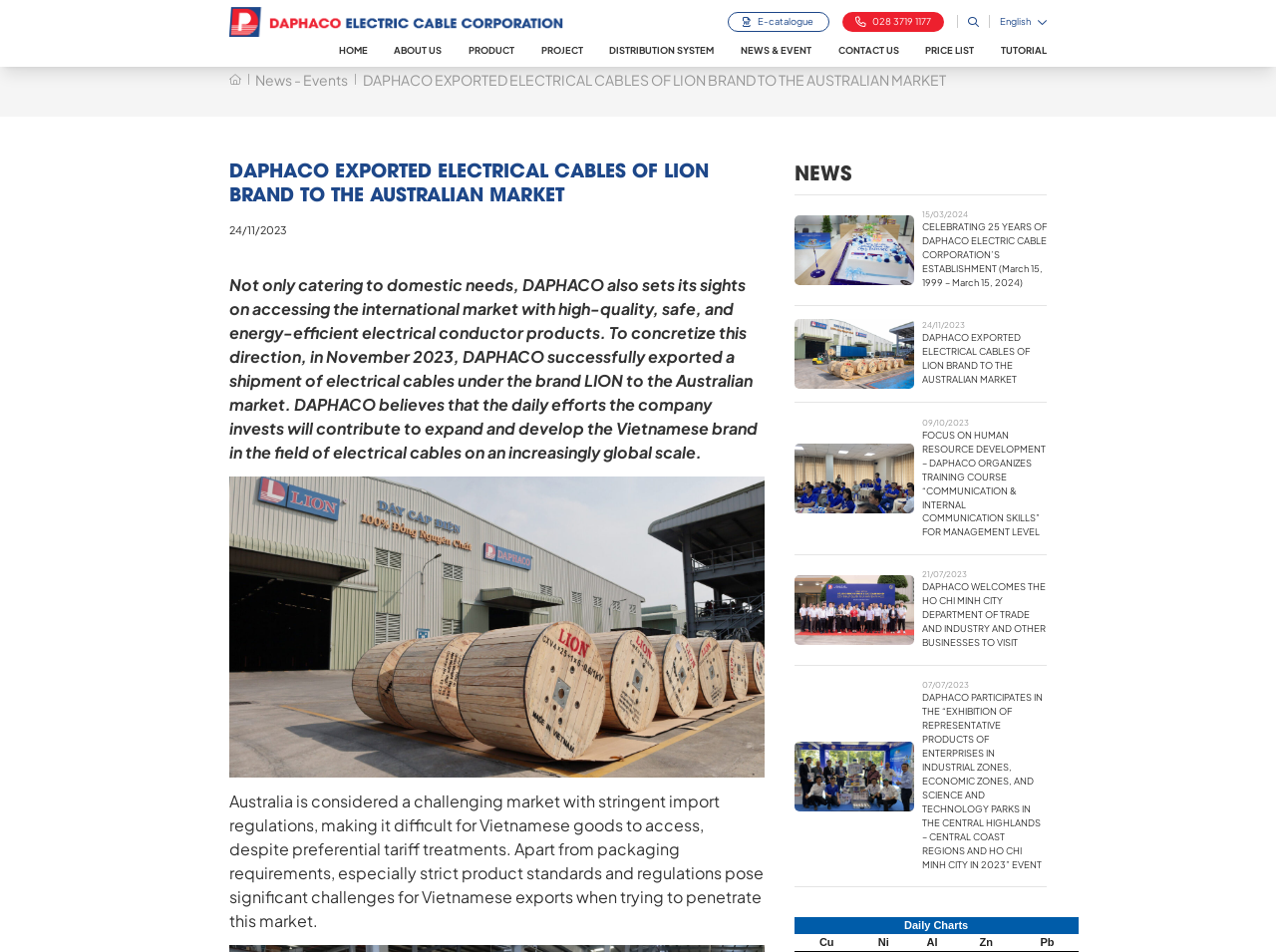Provide the bounding box coordinates in the format (top-left x, top-left y, bottom-right x, bottom-right y). All values are floating point numbers between 0 and 1. Determine the bounding box coordinate of the UI element described as: Dating Foreign Women

None